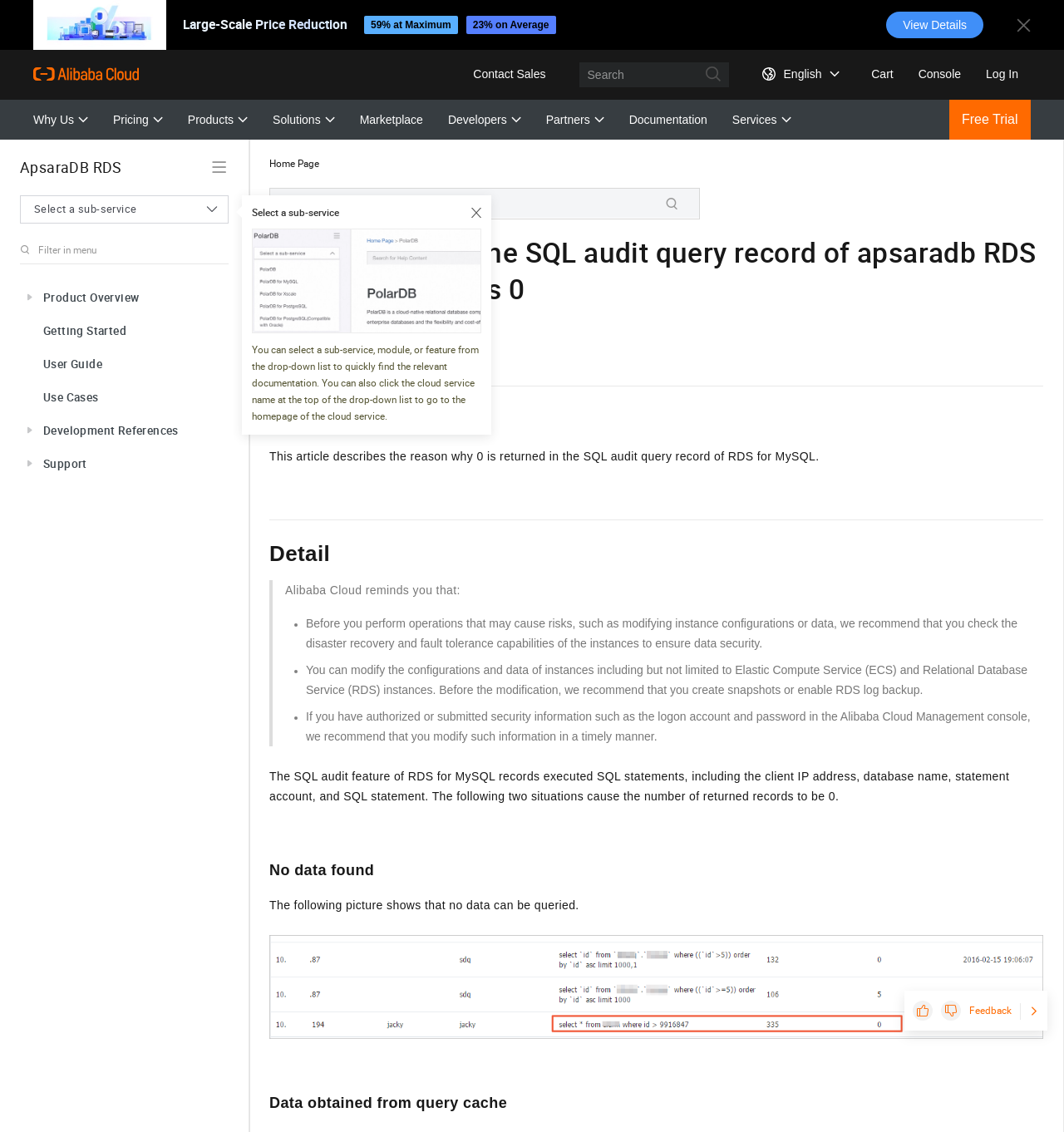Create an in-depth description of the webpage, covering main sections.

This webpage appears to be a documentation page for Alibaba Cloud's ApsaraDB RDS for MySQL. At the top of the page, there is a navigation bar with several links, including "Large-Scale Price Reduction", "Alibaba Cloud", "Contact Sales", and others. Below the navigation bar, there is a search box and a series of links to different sections of the documentation, including "Product Overview", "Getting Started", and "User Guide".

The main content of the page is divided into several sections, including "Overview", "Detail", and "No data found". The "Overview" section provides a brief summary of the article, which describes the reason why 0 is returned in the SQL audit query record of RDS for MySQL. The "Detail" section provides more detailed information, including a blockquote with several bullet points that outline best practices for modifying instance configurations and data.

The page also includes several images, including a screenshot of a query result showing no data found. There are also several buttons and links throughout the page, including a "Feedback" link at the bottom.

In terms of layout, the page has a clean and organized structure, with clear headings and concise text. The navigation bar is located at the top of the page, and the main content is divided into clear sections with headings and subheadings. The images and buttons are placed throughout the page to illustrate key points and provide additional functionality.